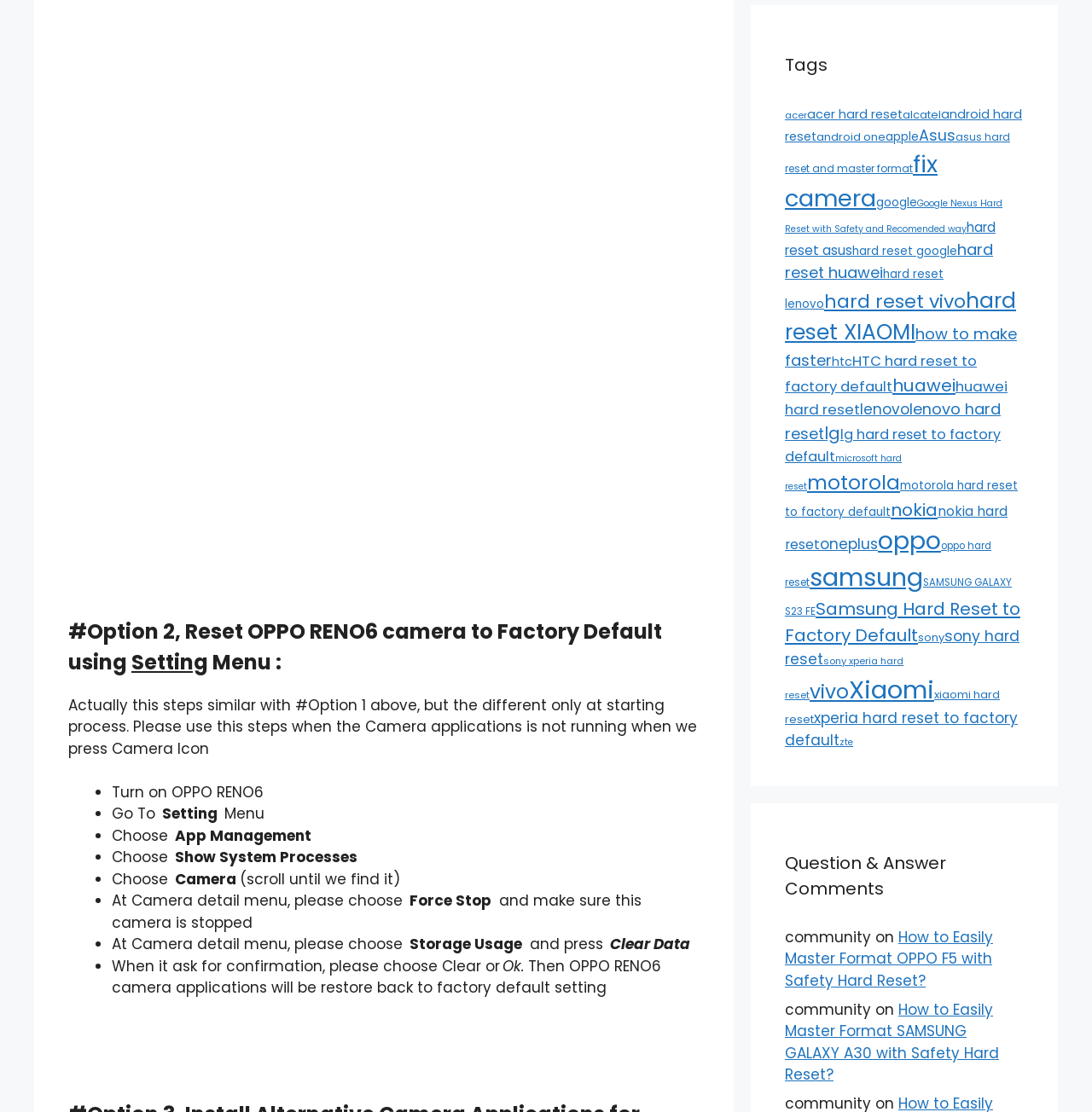Pinpoint the bounding box coordinates of the clickable element needed to complete the instruction: "Click on 'oppo (566 items)'". The coordinates should be provided as four float numbers between 0 and 1: [left, top, right, bottom].

[0.804, 0.471, 0.862, 0.502]